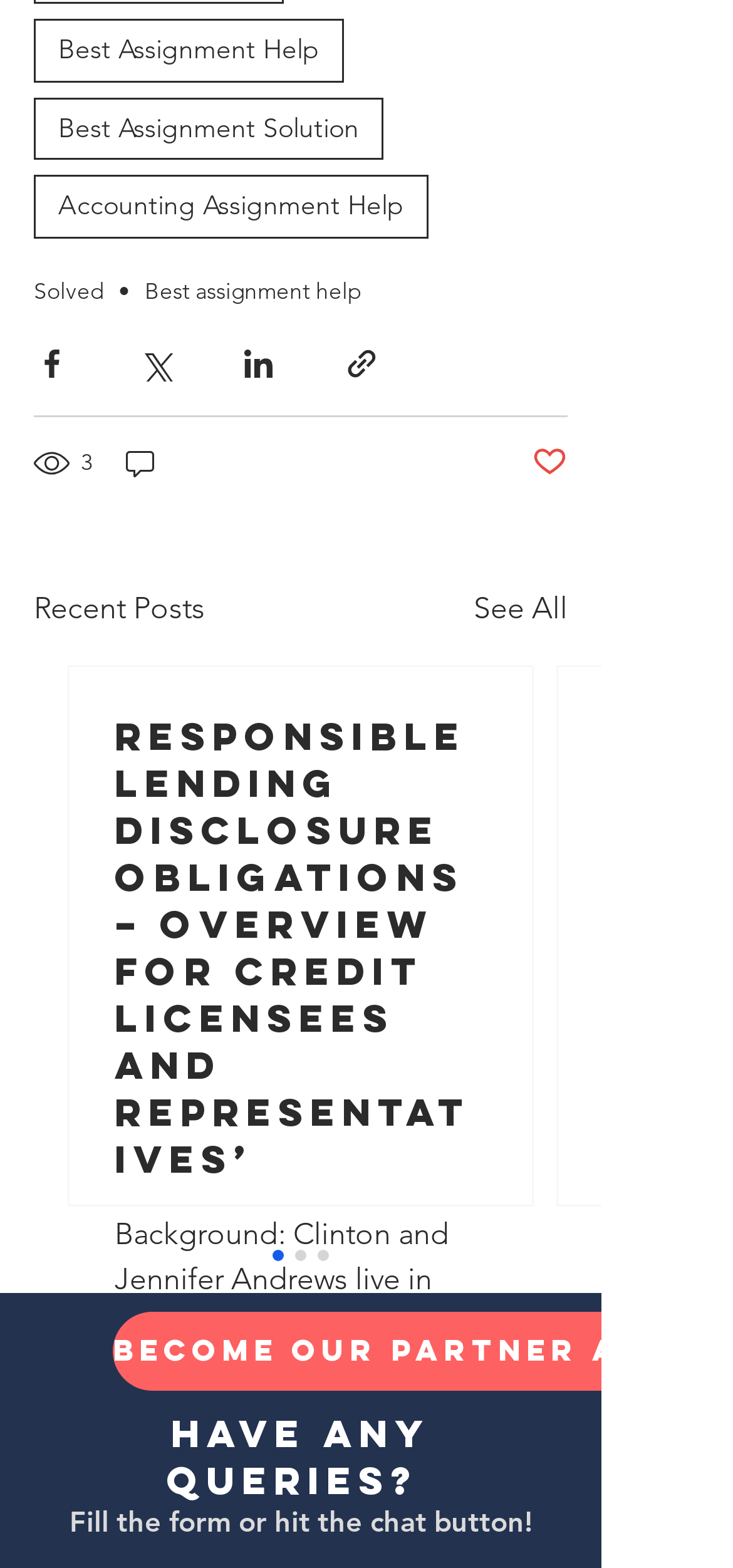Locate the bounding box coordinates of the area to click to fulfill this instruction: "View 1982 Spring Break photos". The bounding box should be presented as four float numbers between 0 and 1, in the order [left, top, right, bottom].

None